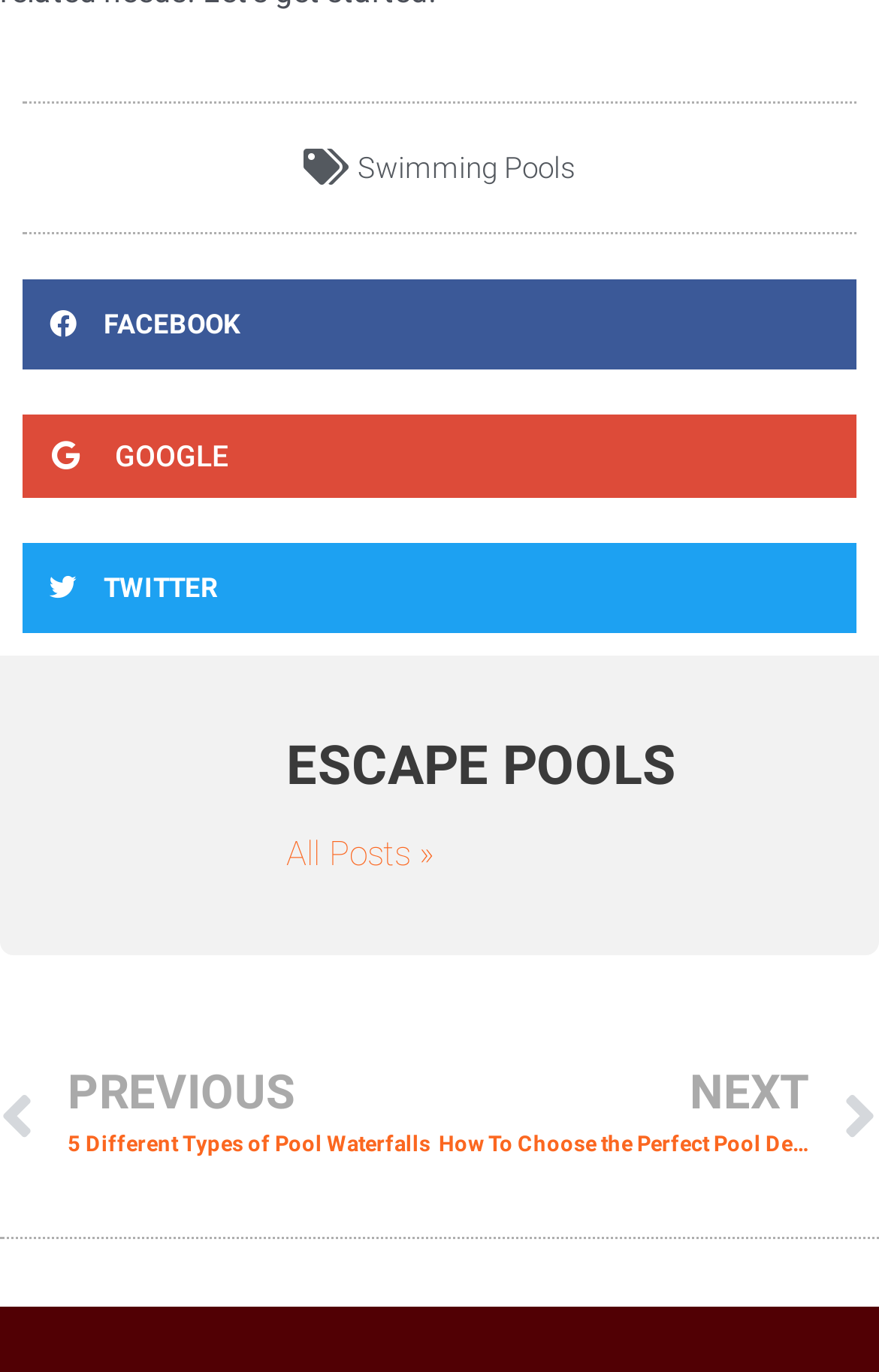Identify the bounding box of the UI component described as: "parent_node: ESCAPE POOLS".

[0.115, 0.557, 0.21, 0.617]